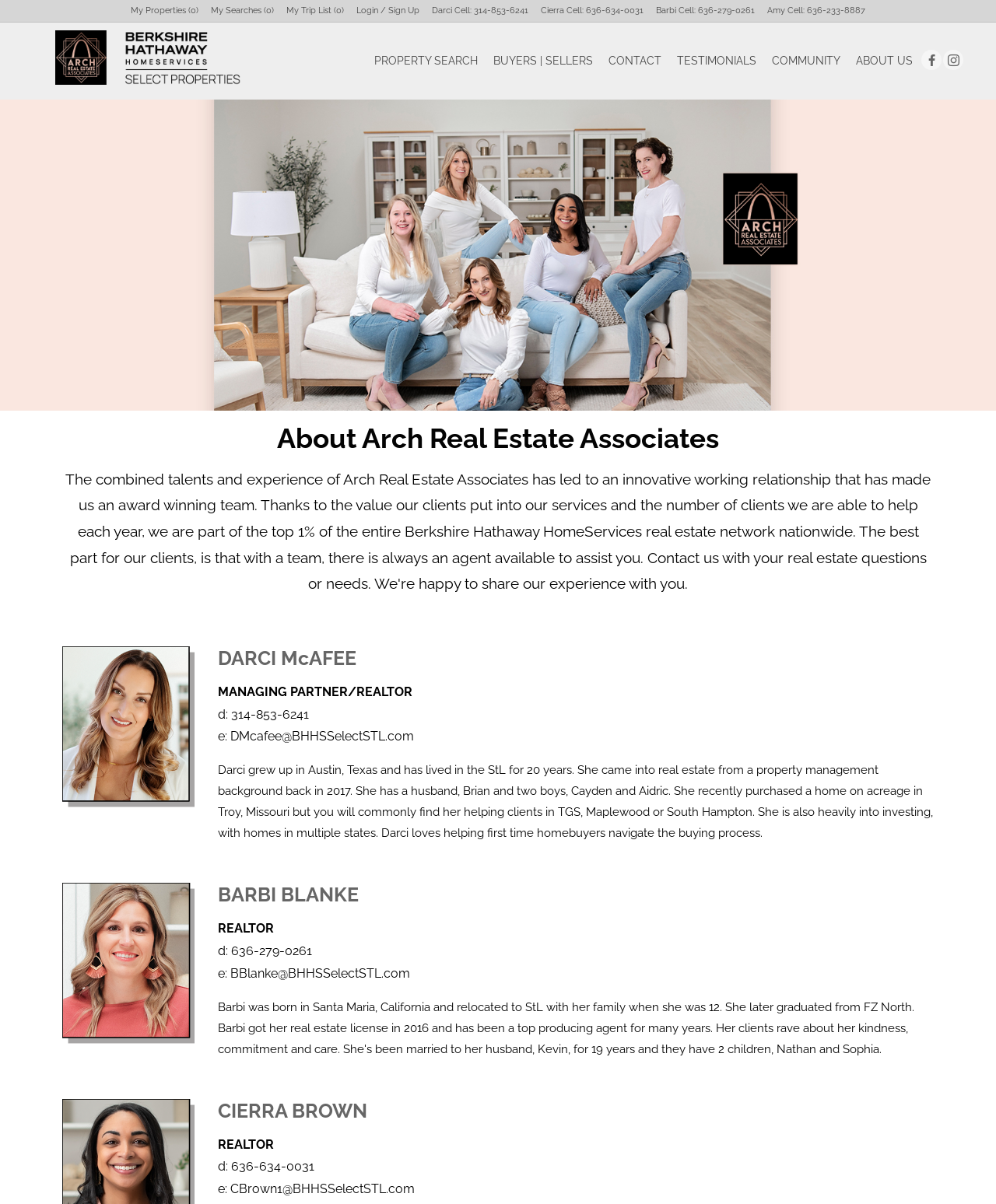For the element described, predict the bounding box coordinates as (top-left x, top-left y, bottom-right x, bottom-right y). All values should be between 0 and 1. Element description: COMMUNITY

[0.767, 0.037, 0.852, 0.064]